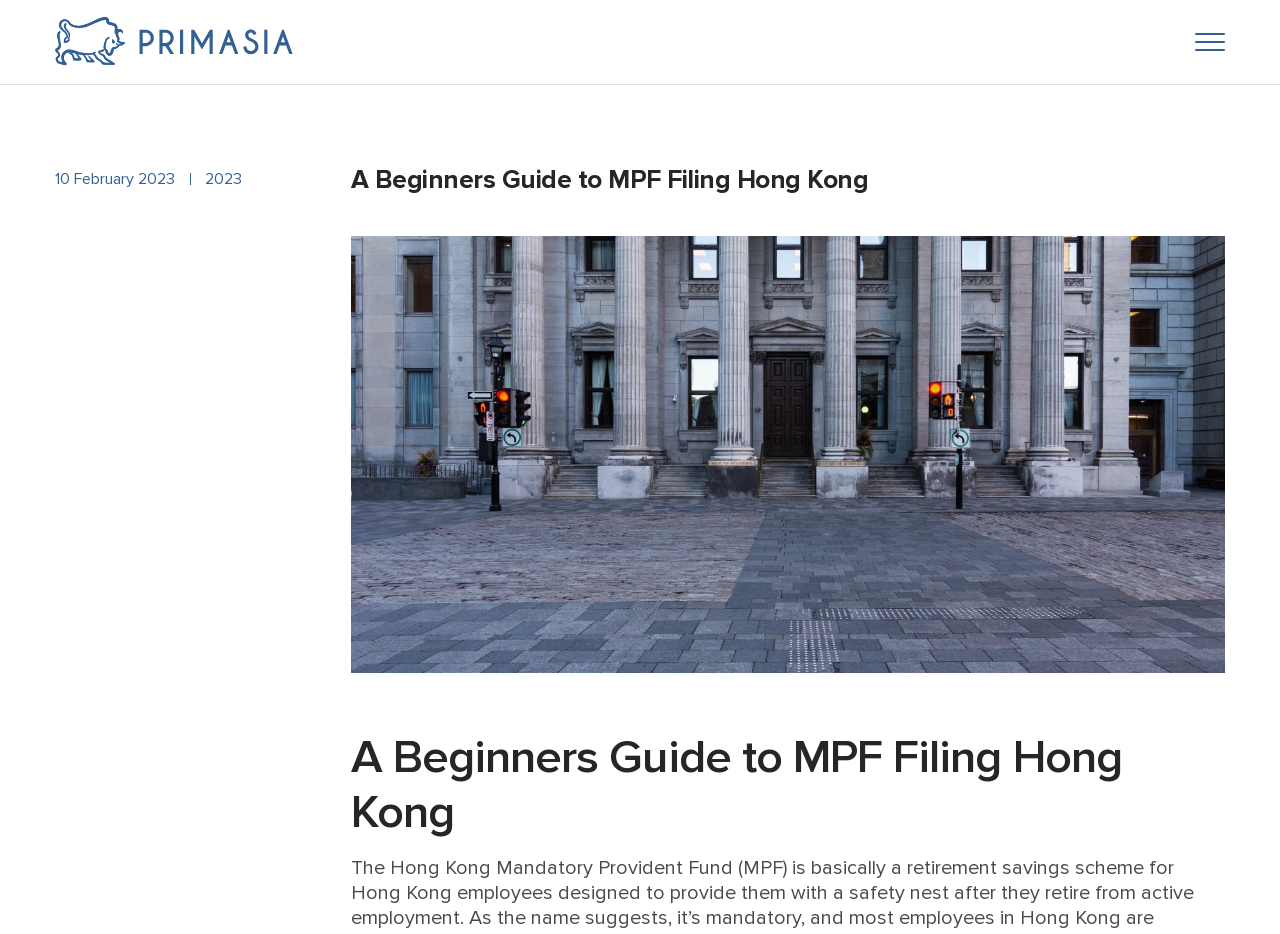Extract the heading text from the webpage.

A Beginners Guide to MPF Filing Hong Kong